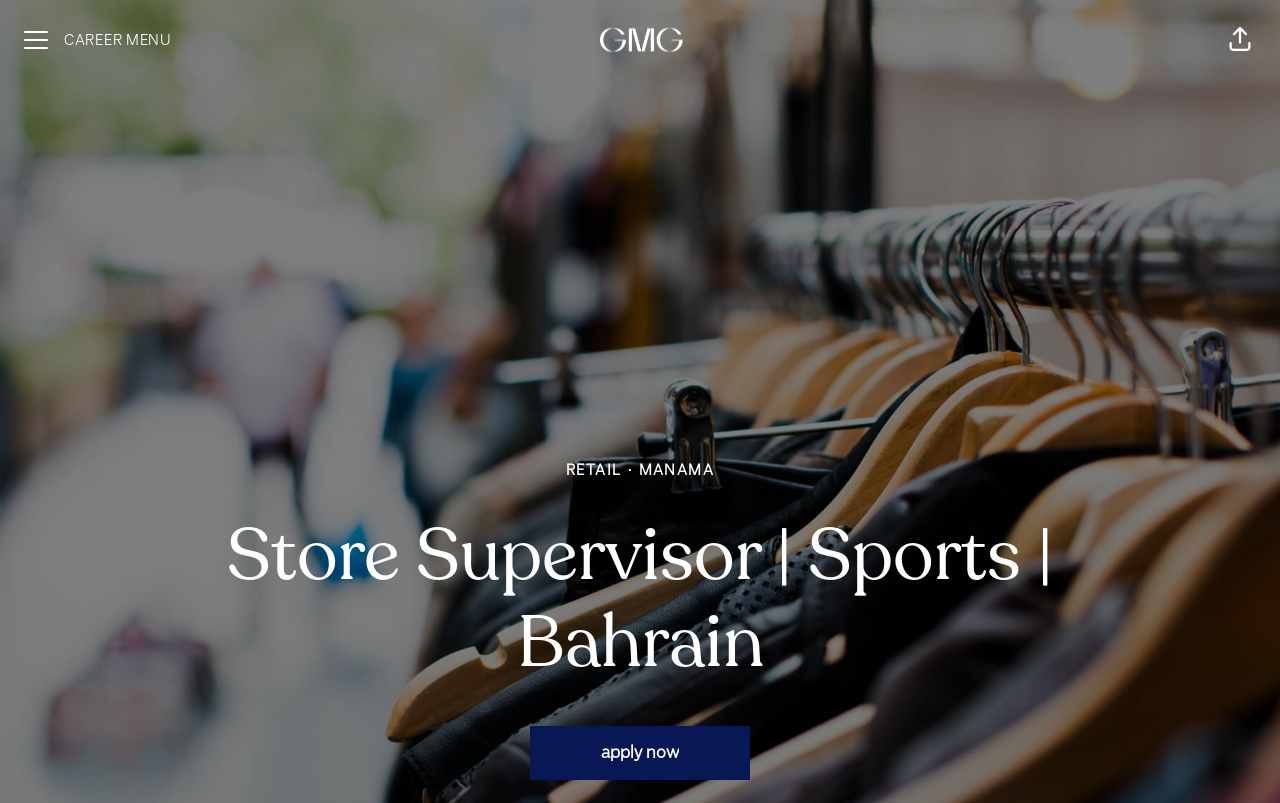Create a detailed summary of all the visual and textual information on the webpage.

The webpage appears to be a job posting page for a Store Supervisor position in the Sports department at GMG in Bahrain. At the top of the page, there is a header section that spans the entire width of the page. Within this section, there are three elements: a button labeled "CAREER MENU" on the left, a link to the "GMG career site" in the middle, accompanied by a small image, and a "Share page" button on the right.

Below the header section, there are three short lines of text: "RETAIL", a dot (·), and "MANAMA", which are positioned horizontally and centered on the page.

The main content of the page is a heading that takes up most of the page's width, stating the job title and location: "Store Supervisor | Sports | Bahrain". This heading is positioned roughly in the middle of the page, vertically.

At the bottom of the page, there is a prominent "apply now" button, which is centered horizontally and takes up about a quarter of the page's width.